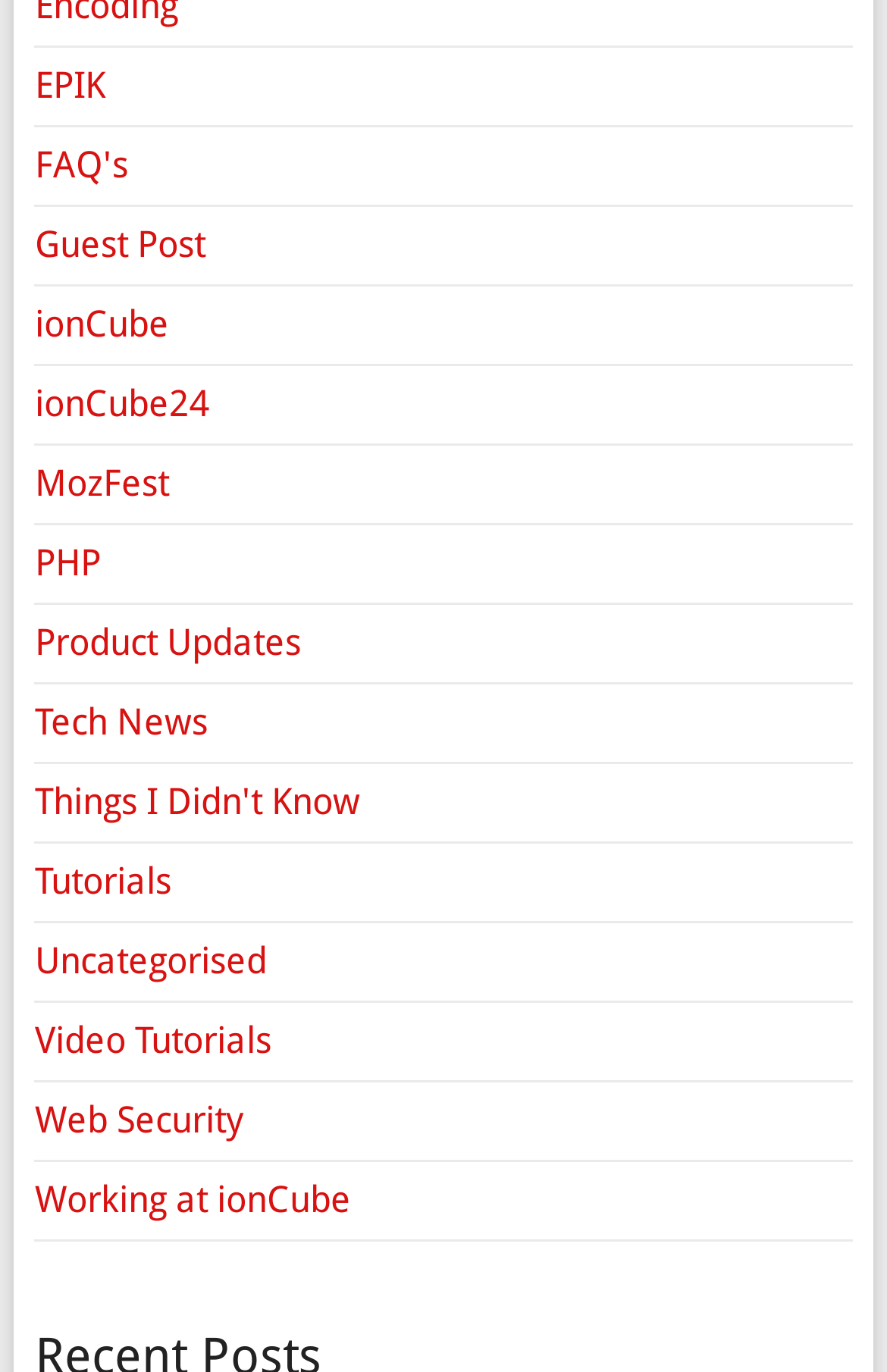Kindly determine the bounding box coordinates of the area that needs to be clicked to fulfill this instruction: "read FAQs".

[0.039, 0.105, 0.144, 0.136]